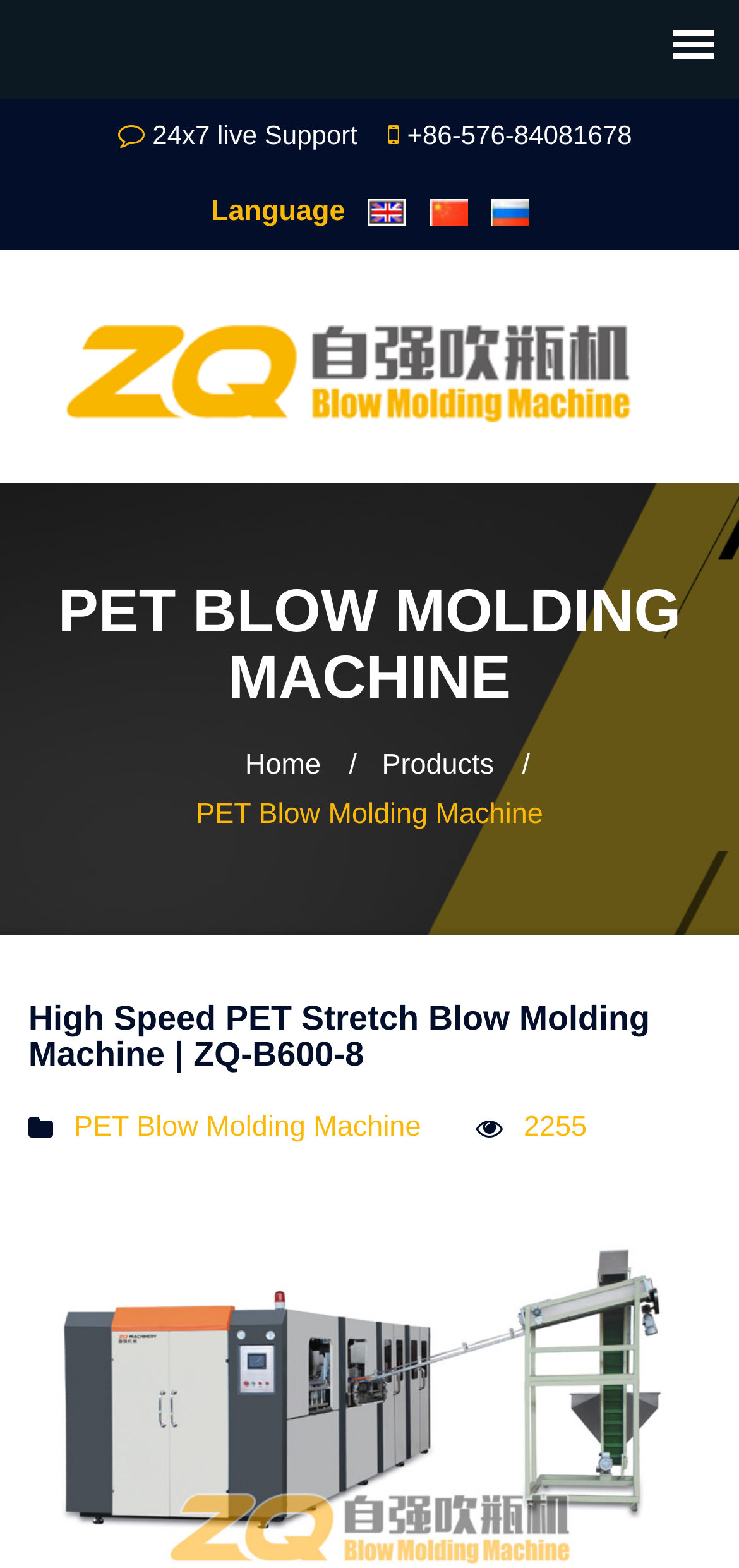Highlight the bounding box coordinates of the element you need to click to perform the following instruction: "Visit Taizhou Guangdu Plastic Machinery Co., Ltd. website."

[0.077, 0.223, 0.923, 0.243]